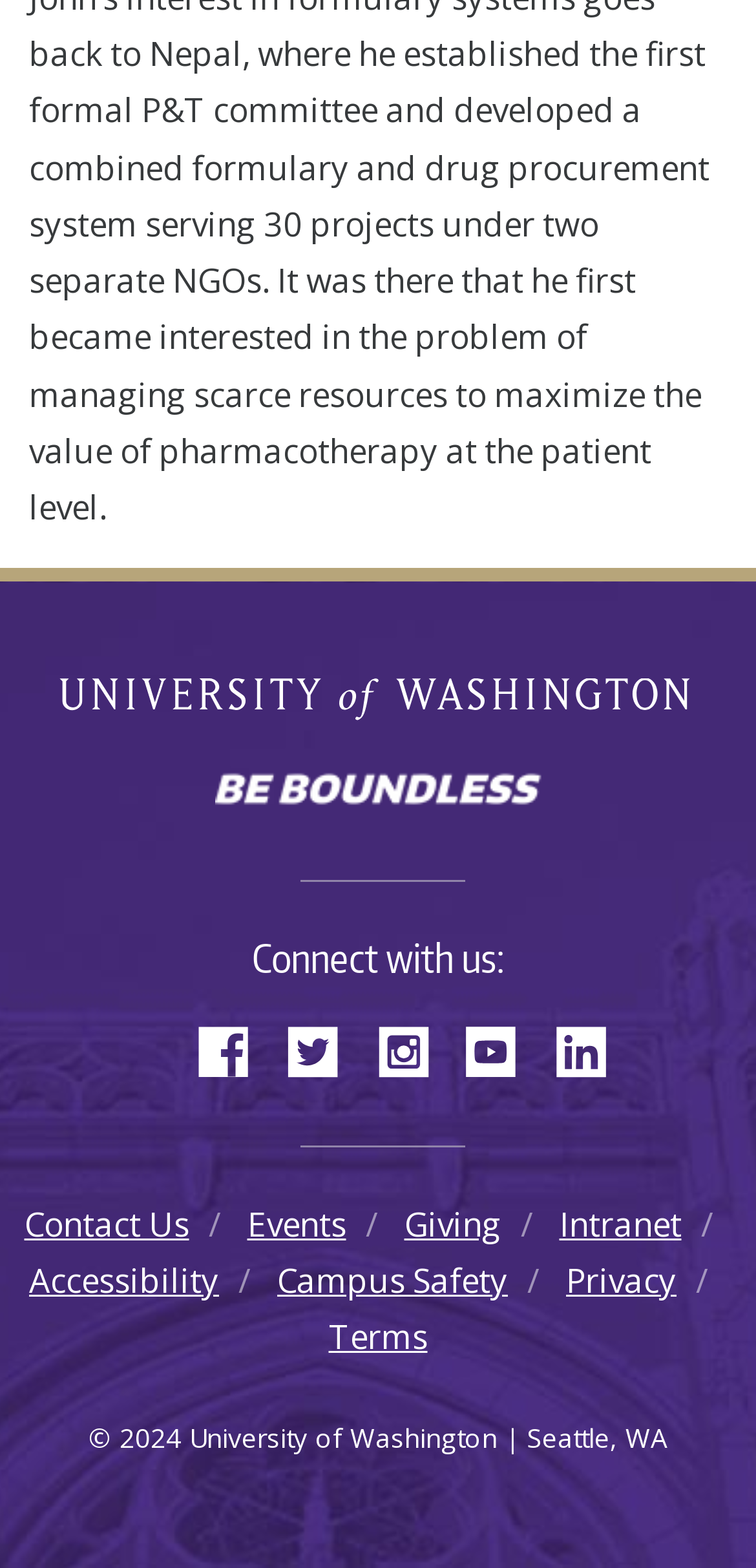What is the location of the university?
Please use the visual content to give a single word or phrase answer.

Seattle, WA